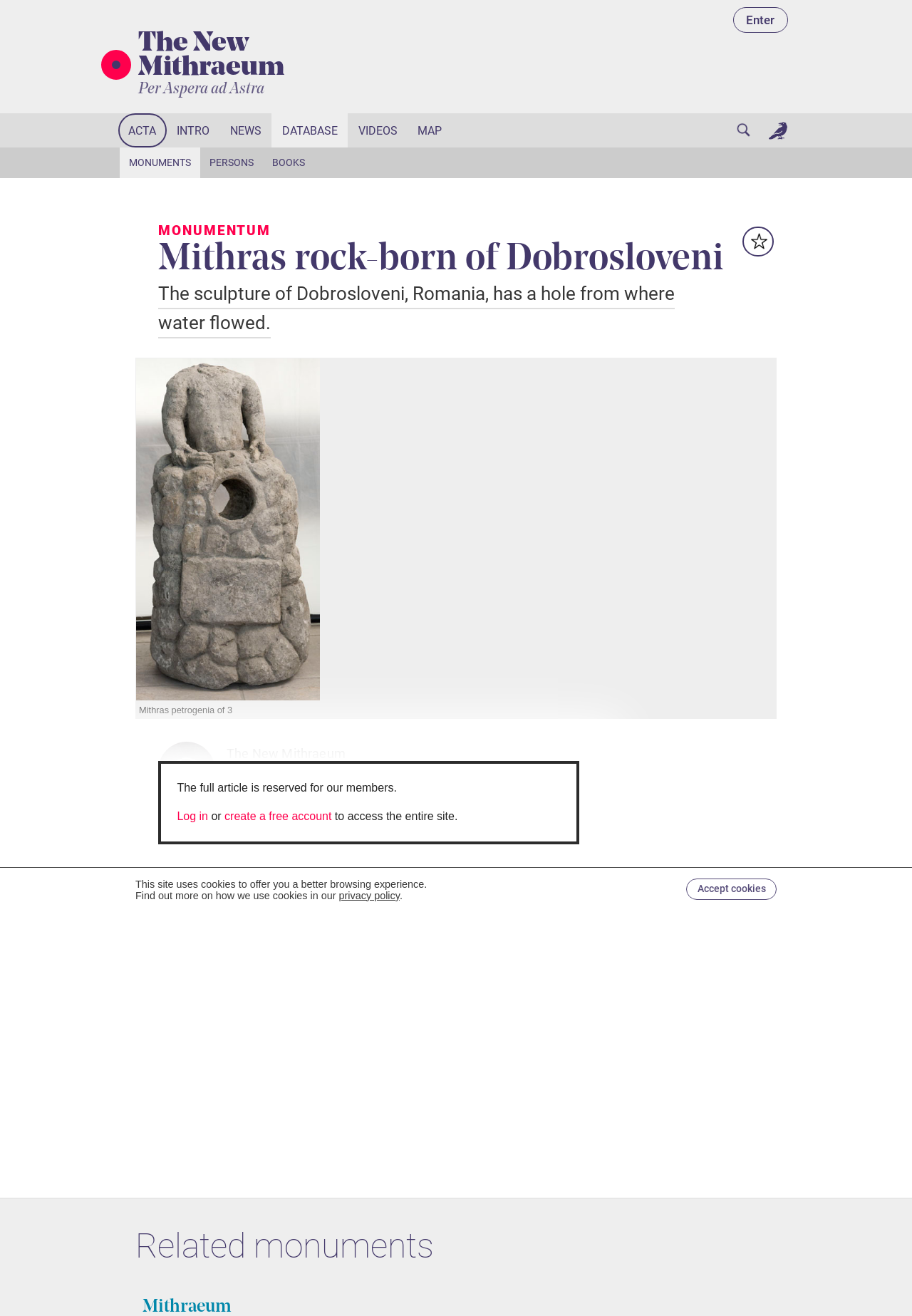Determine the bounding box coordinates for the clickable element to execute this instruction: "View the previous article about the future of marketing". Provide the coordinates as four float numbers between 0 and 1, i.e., [left, top, right, bottom].

None